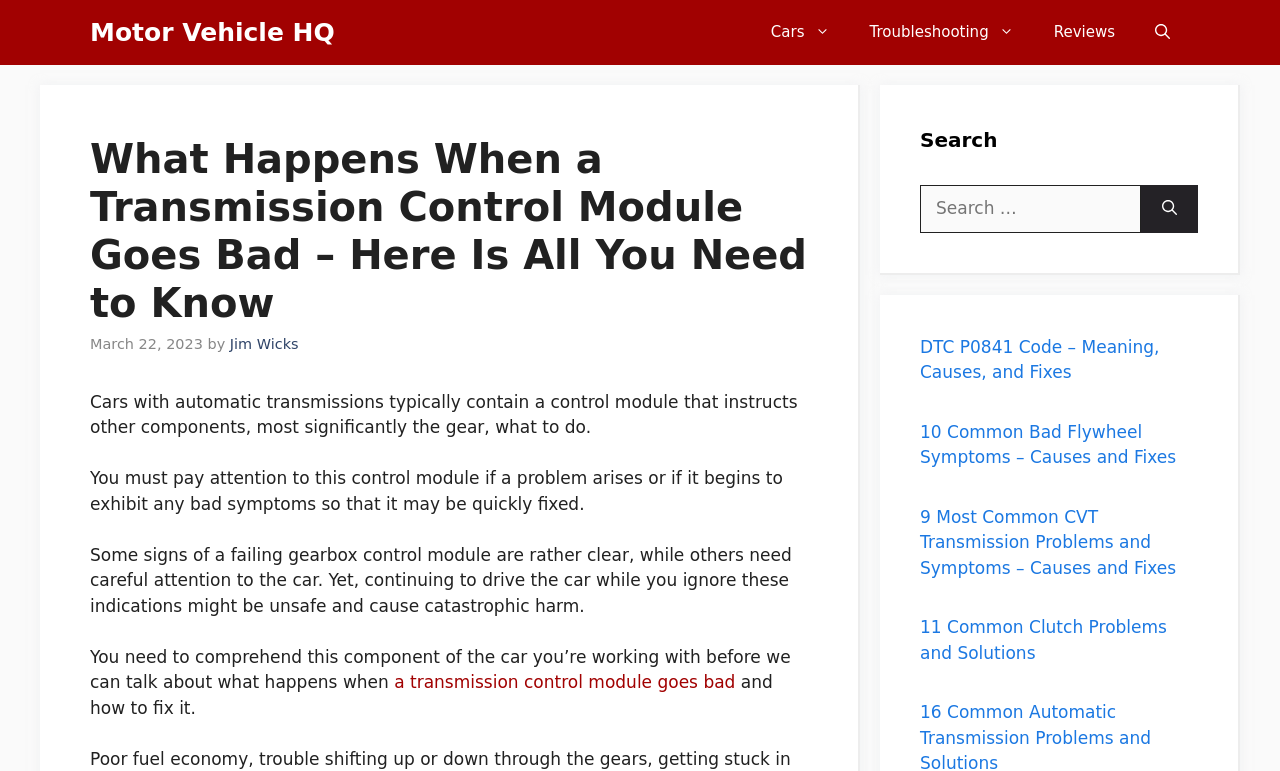Based on the element description: "Motor Vehicle HQ", identify the bounding box coordinates for this UI element. The coordinates must be four float numbers between 0 and 1, listed as [left, top, right, bottom].

[0.07, 0.0, 0.262, 0.084]